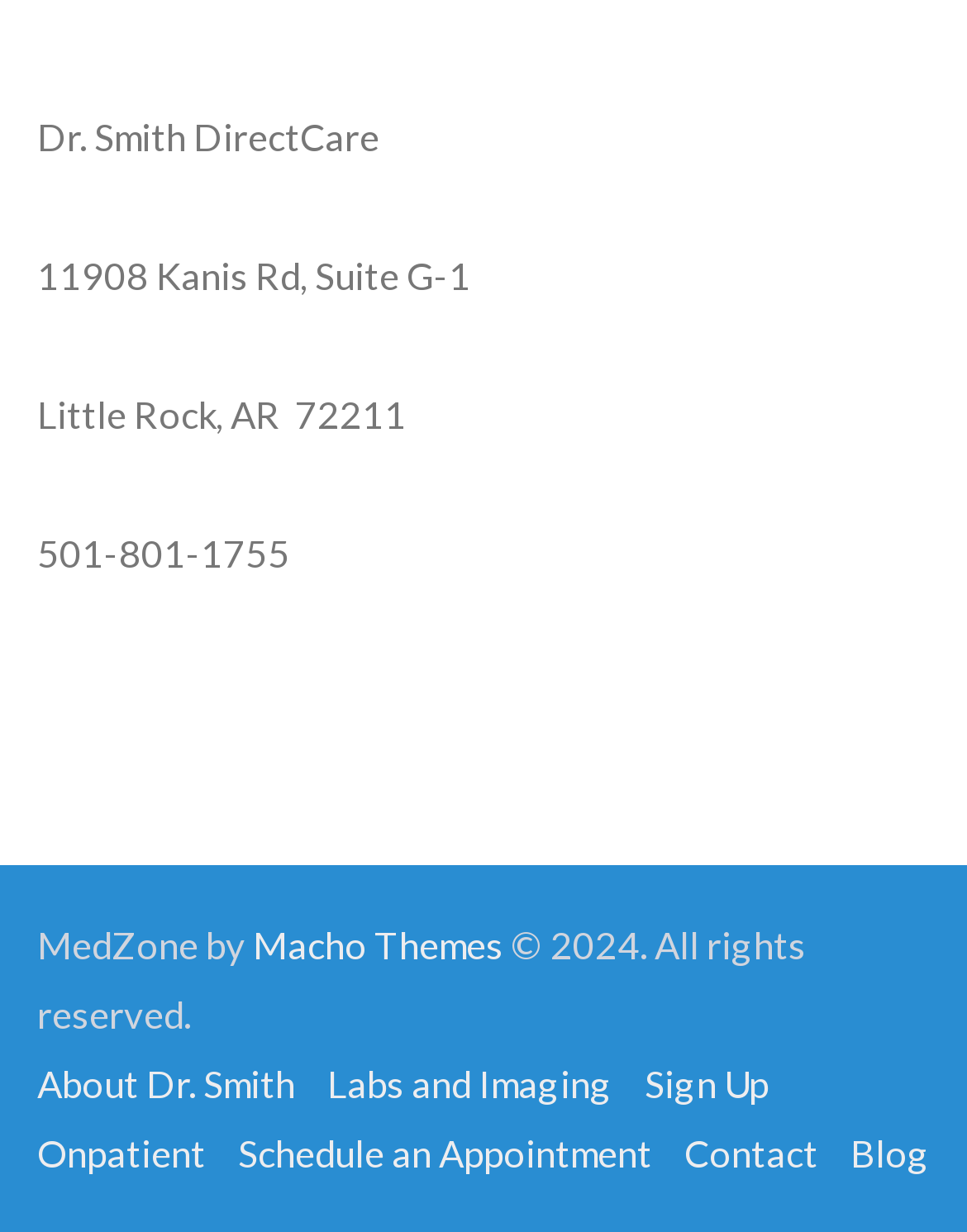Locate the bounding box coordinates of the clickable region to complete the following instruction: "Contact Dr. Smith."

[0.708, 0.918, 0.846, 0.954]